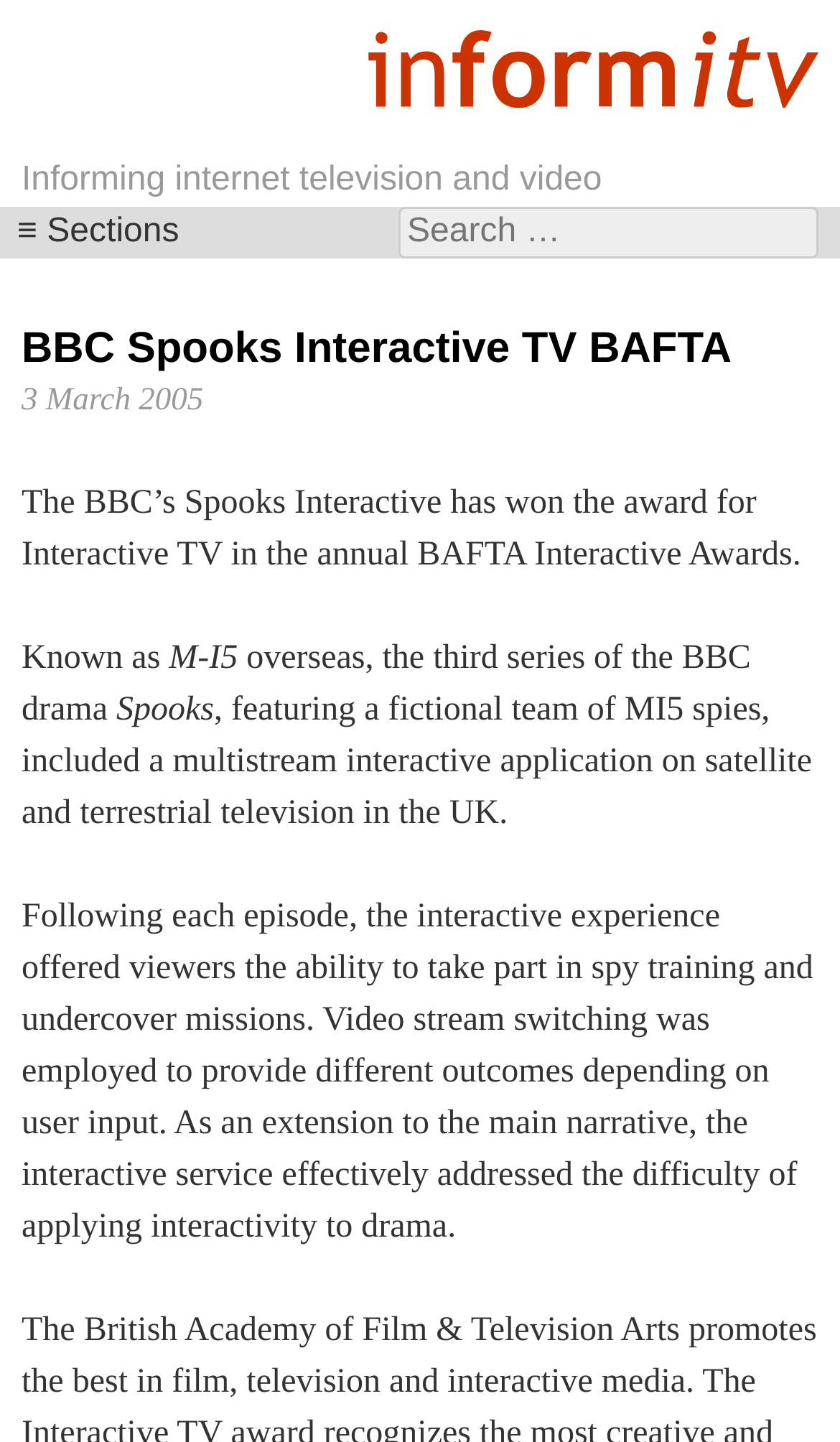Answer the question below in one word or phrase:
What is the technology used to provide different outcomes depending on user input?

Video stream switching